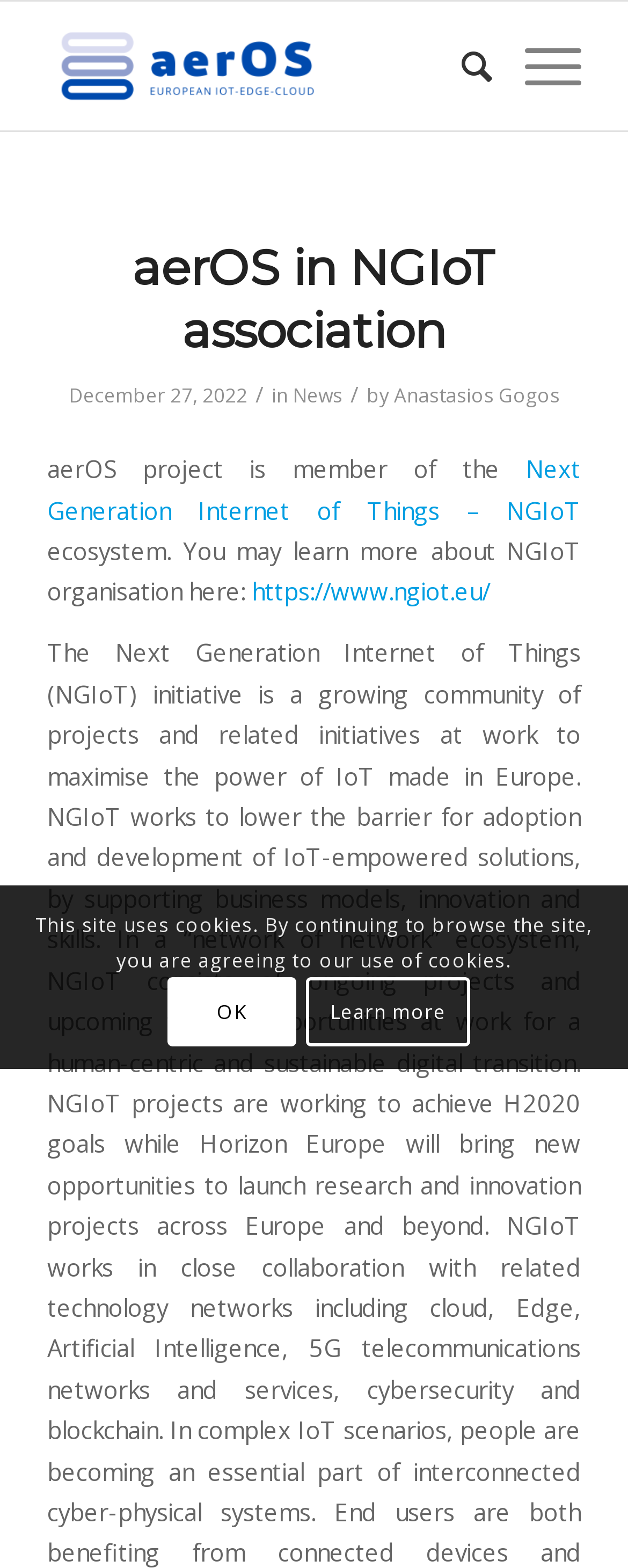Locate the primary heading on the webpage and return its text.

aerOS in NGIoT association